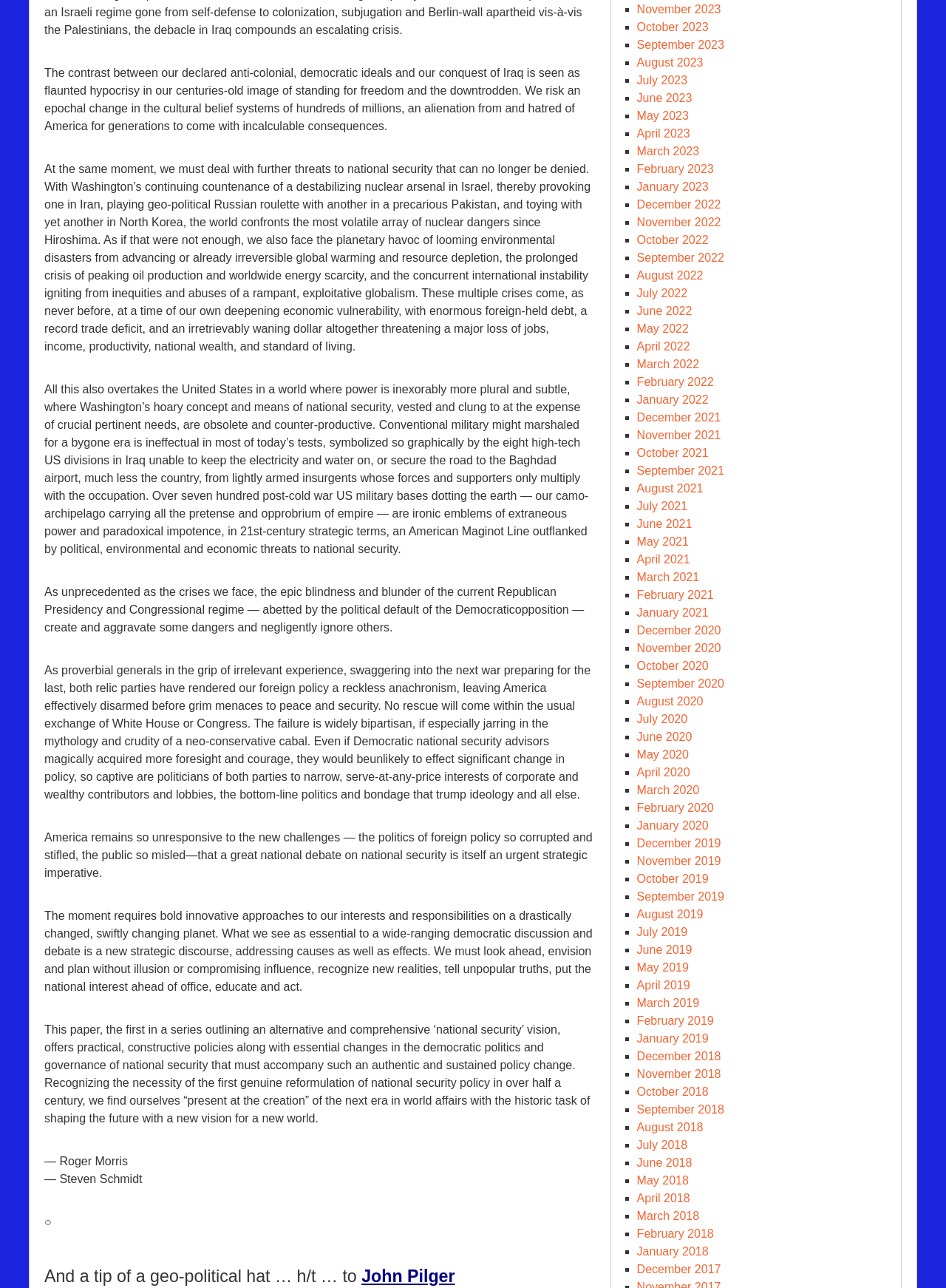What is the purpose of the list of links at the bottom of the page? Based on the screenshot, please respond with a single word or phrase.

Archive of past articles